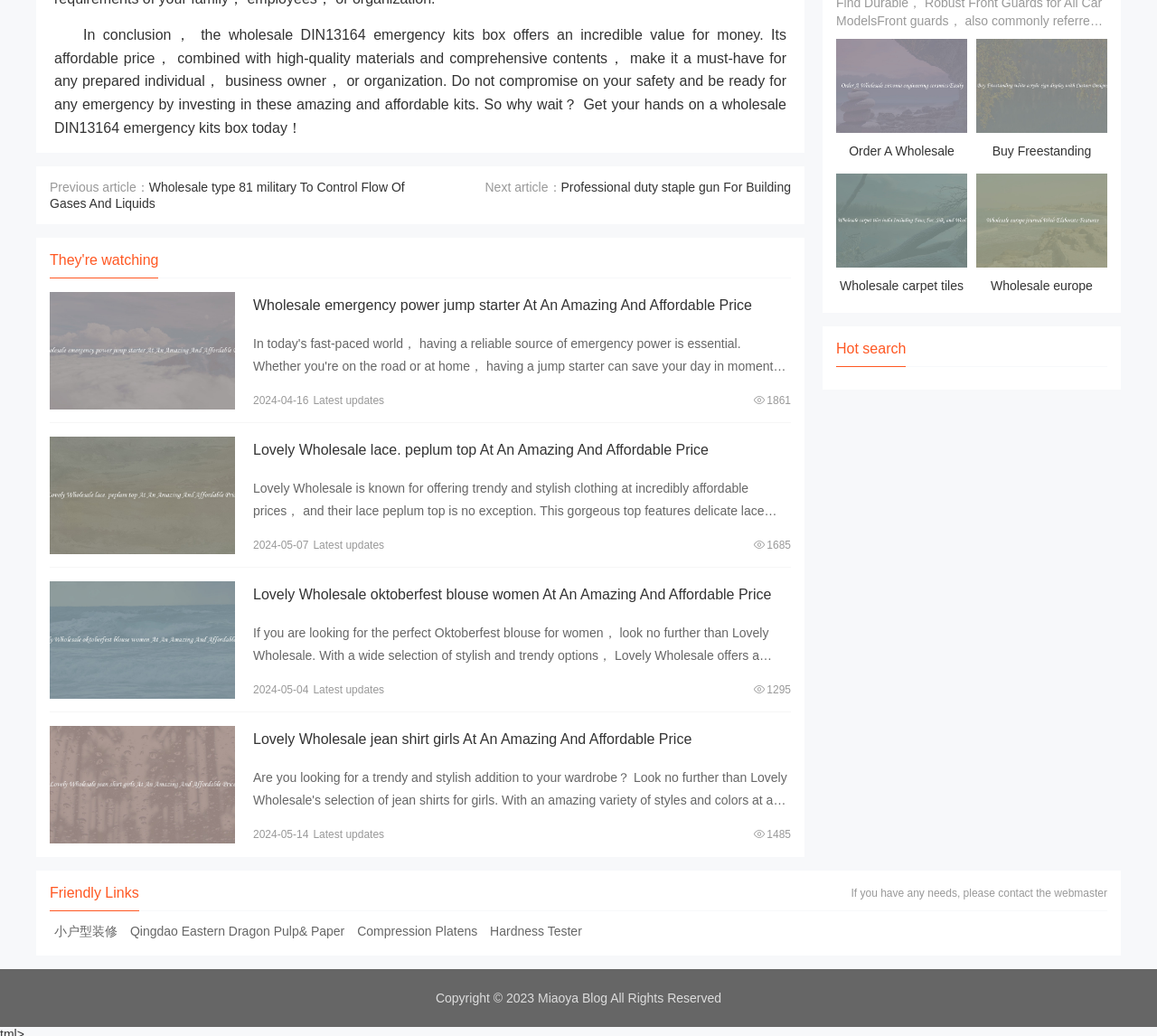Provide a brief response using a word or short phrase to this question:
What is the purpose of the 'Friendly Links' section?

Providing related links